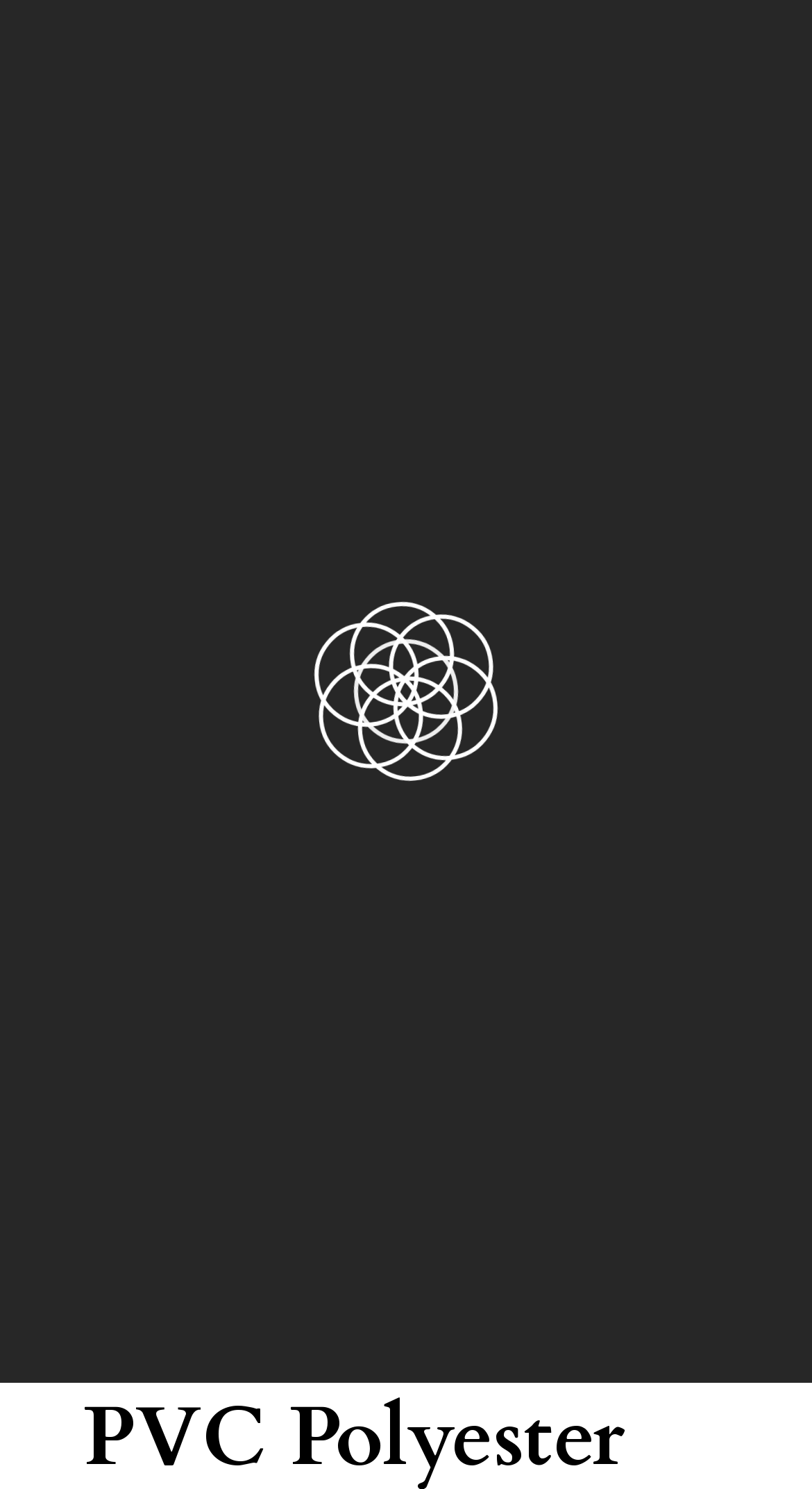What is the primary heading on this webpage?

Conquer the Elements in Style: Dive into Outdoor Adventures with Our Efficient PVC Polyester Raincoat – Complete with Hood!